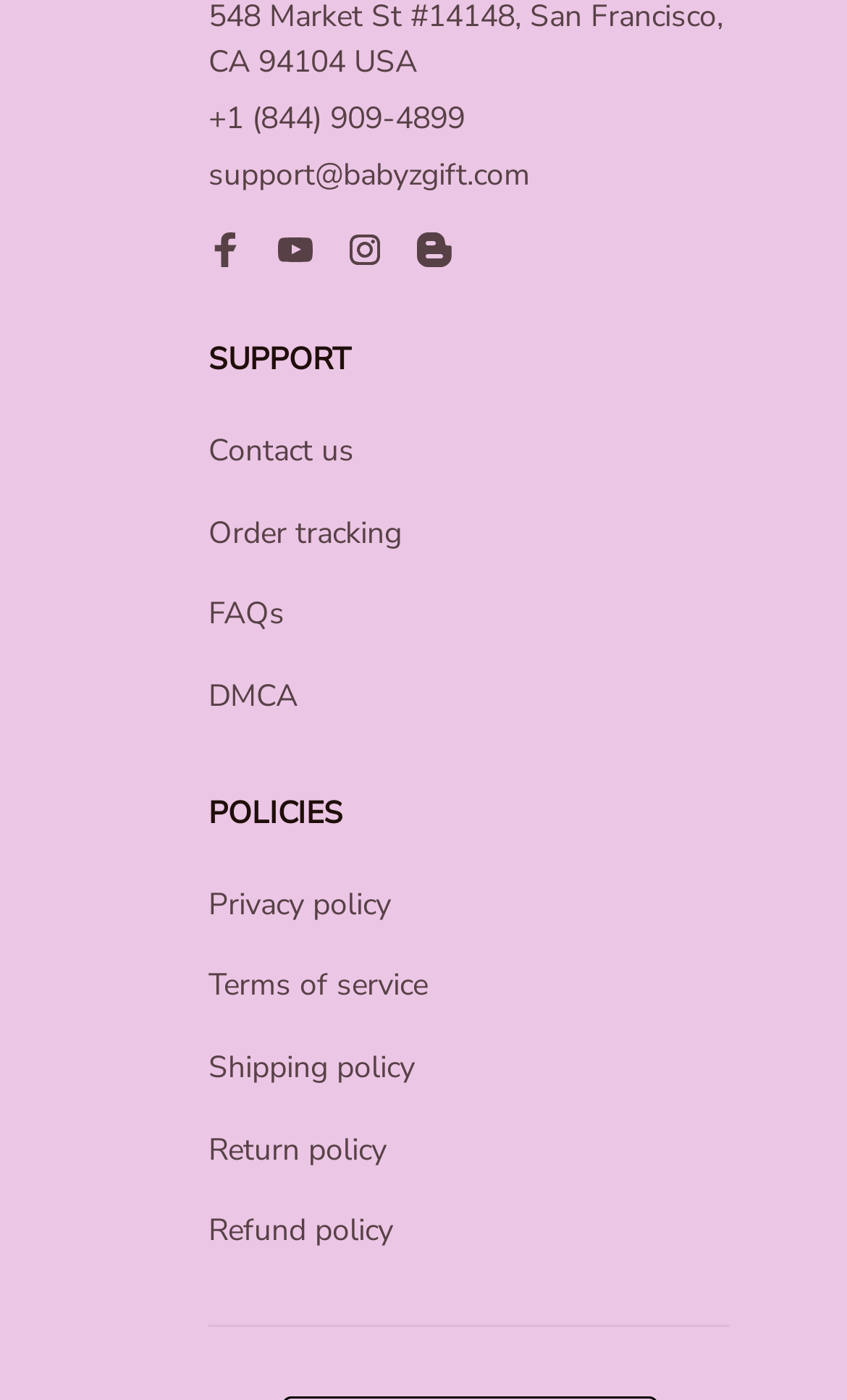Please indicate the bounding box coordinates for the clickable area to complete the following task: "track my order". The coordinates should be specified as four float numbers between 0 and 1, i.e., [left, top, right, bottom].

[0.246, 0.364, 0.474, 0.398]